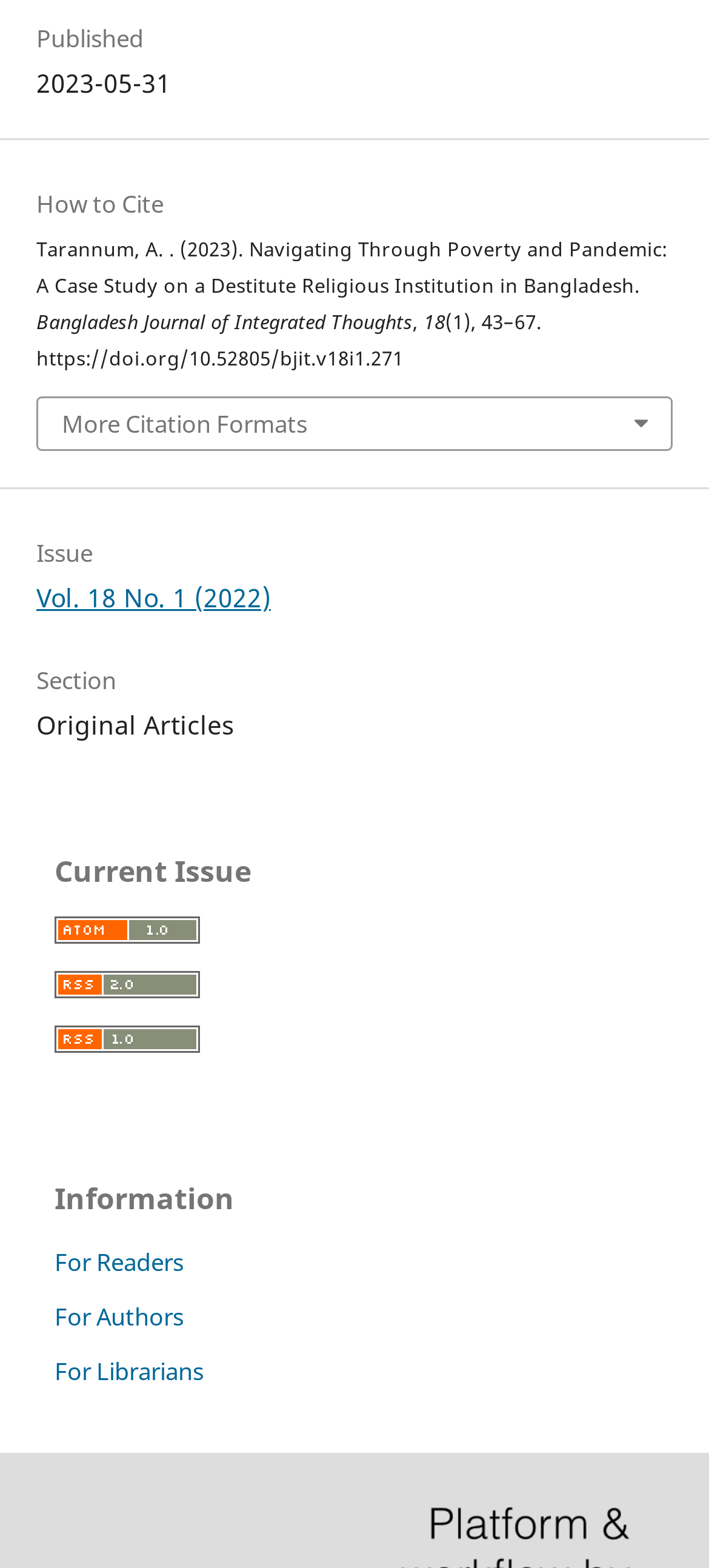Can you specify the bounding box coordinates of the area that needs to be clicked to fulfill the following instruction: "Access for readers"?

[0.077, 0.794, 0.259, 0.815]